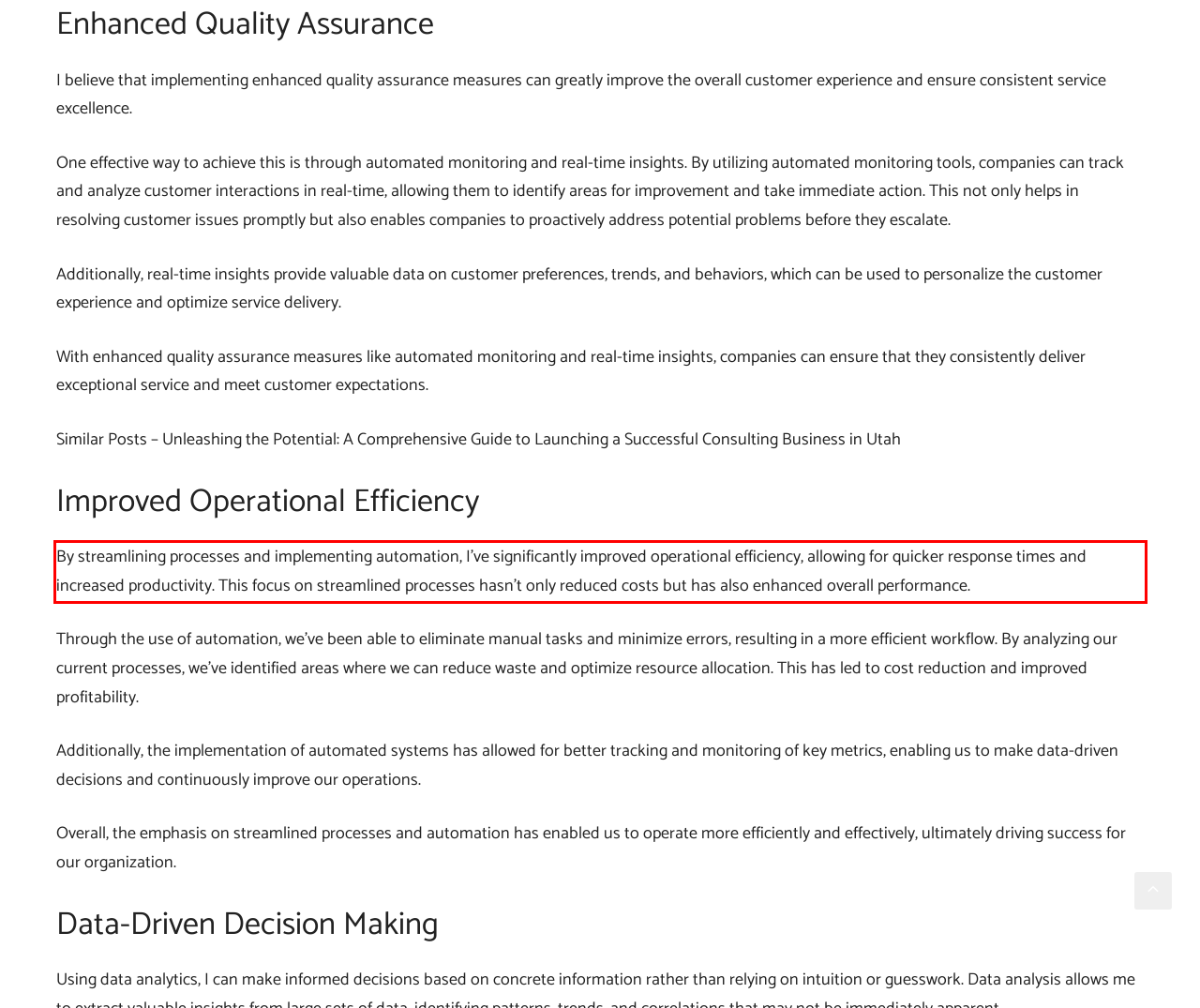Examine the screenshot of the webpage, locate the red bounding box, and generate the text contained within it.

By streamlining processes and implementing automation, I’ve significantly improved operational efficiency, allowing for quicker response times and increased productivity. This focus on streamlined processes hasn’t only reduced costs but has also enhanced overall performance.